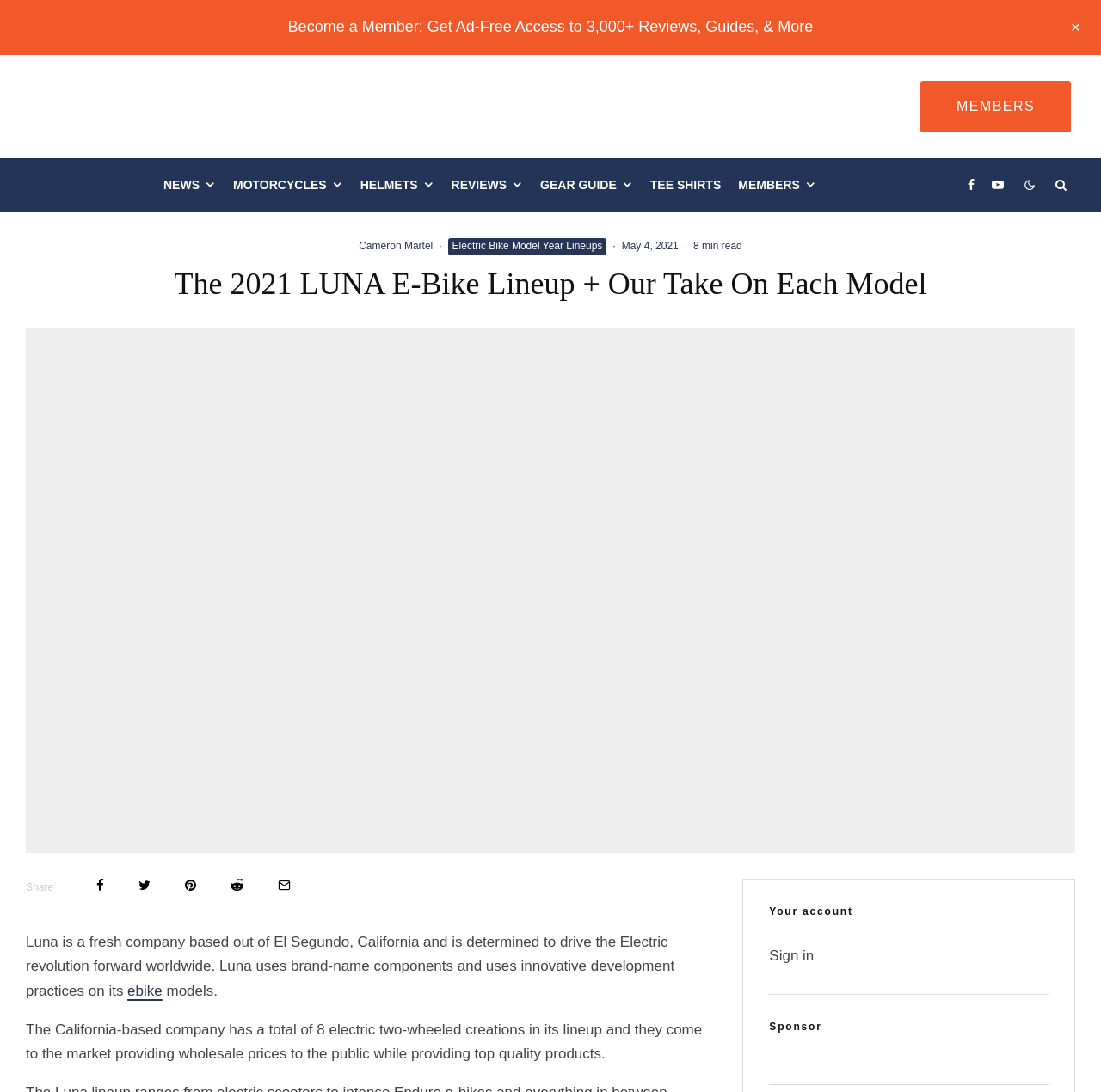Determine the bounding box coordinates for the UI element described. Format the coordinates as (top-left x, top-left y, bottom-right x, bottom-right y) and ensure all values are between 0 and 1. Element description: Electric Bike Model Year Lineups

[0.407, 0.218, 0.551, 0.234]